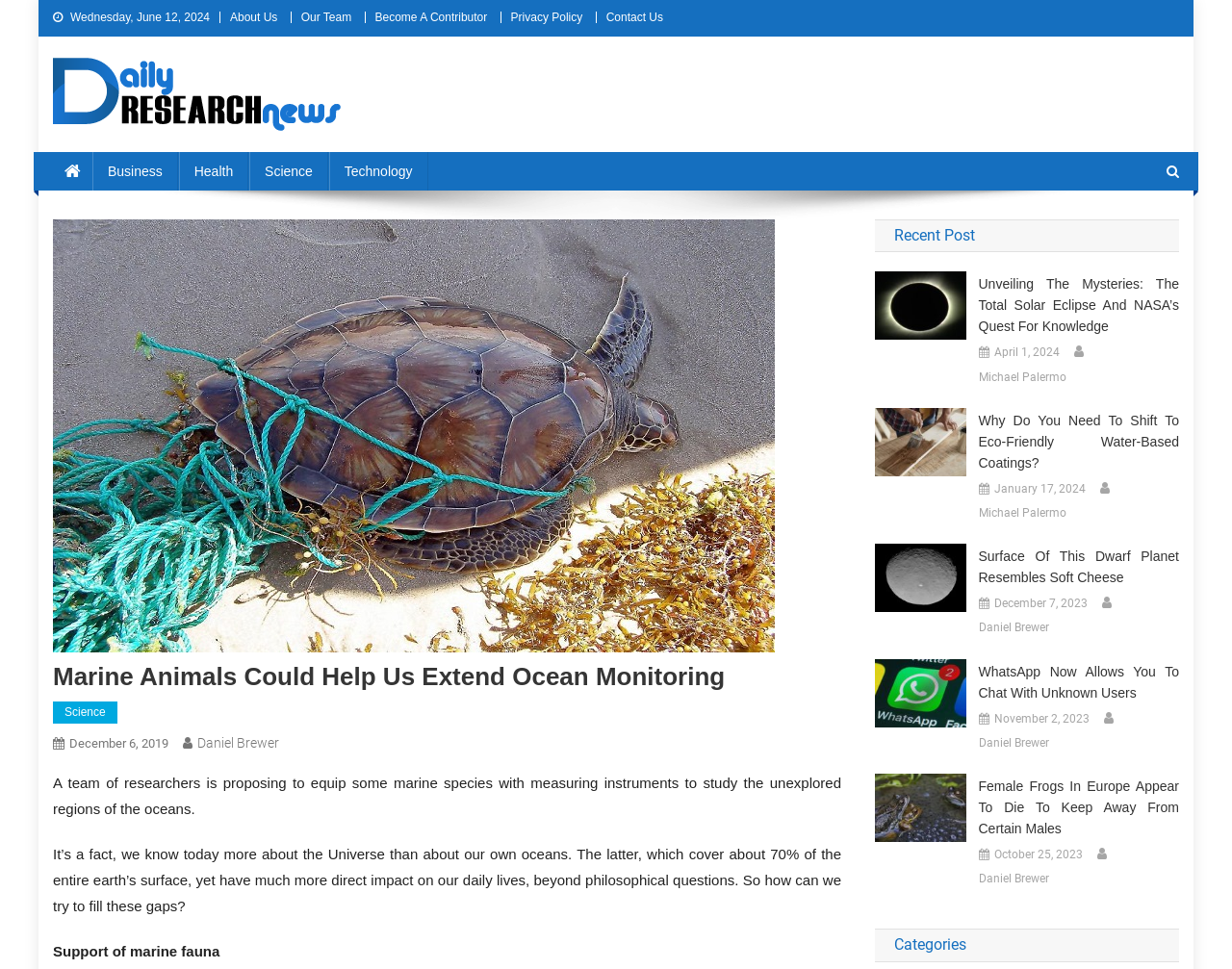Can you provide the bounding box coordinates for the element that should be clicked to implement the instruction: "View the 'Recent Post' section"?

[0.71, 0.226, 0.957, 0.261]